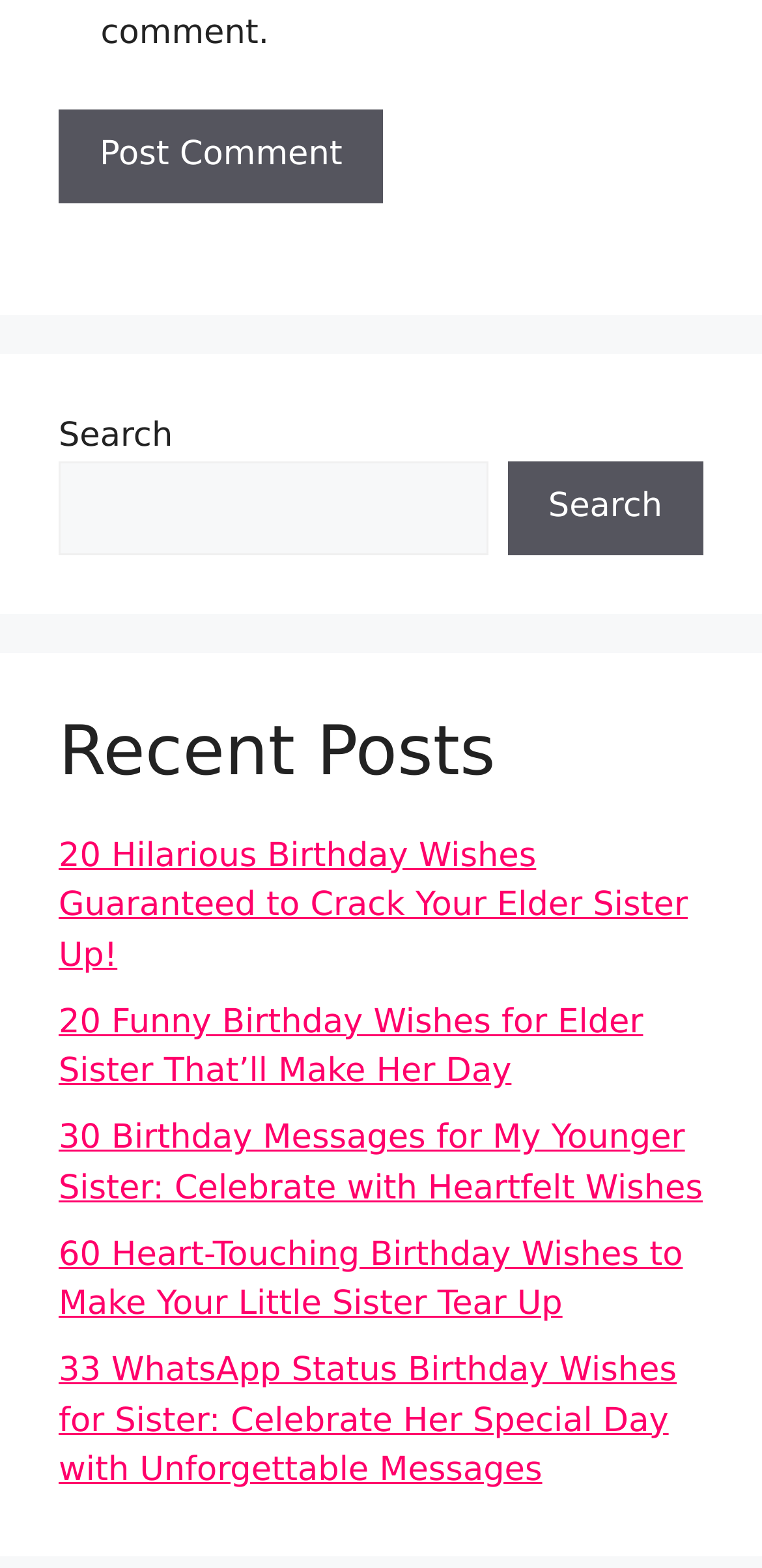Indicate the bounding box coordinates of the element that needs to be clicked to satisfy the following instruction: "Search for something". The coordinates should be four float numbers between 0 and 1, i.e., [left, top, right, bottom].

[0.077, 0.294, 0.64, 0.354]